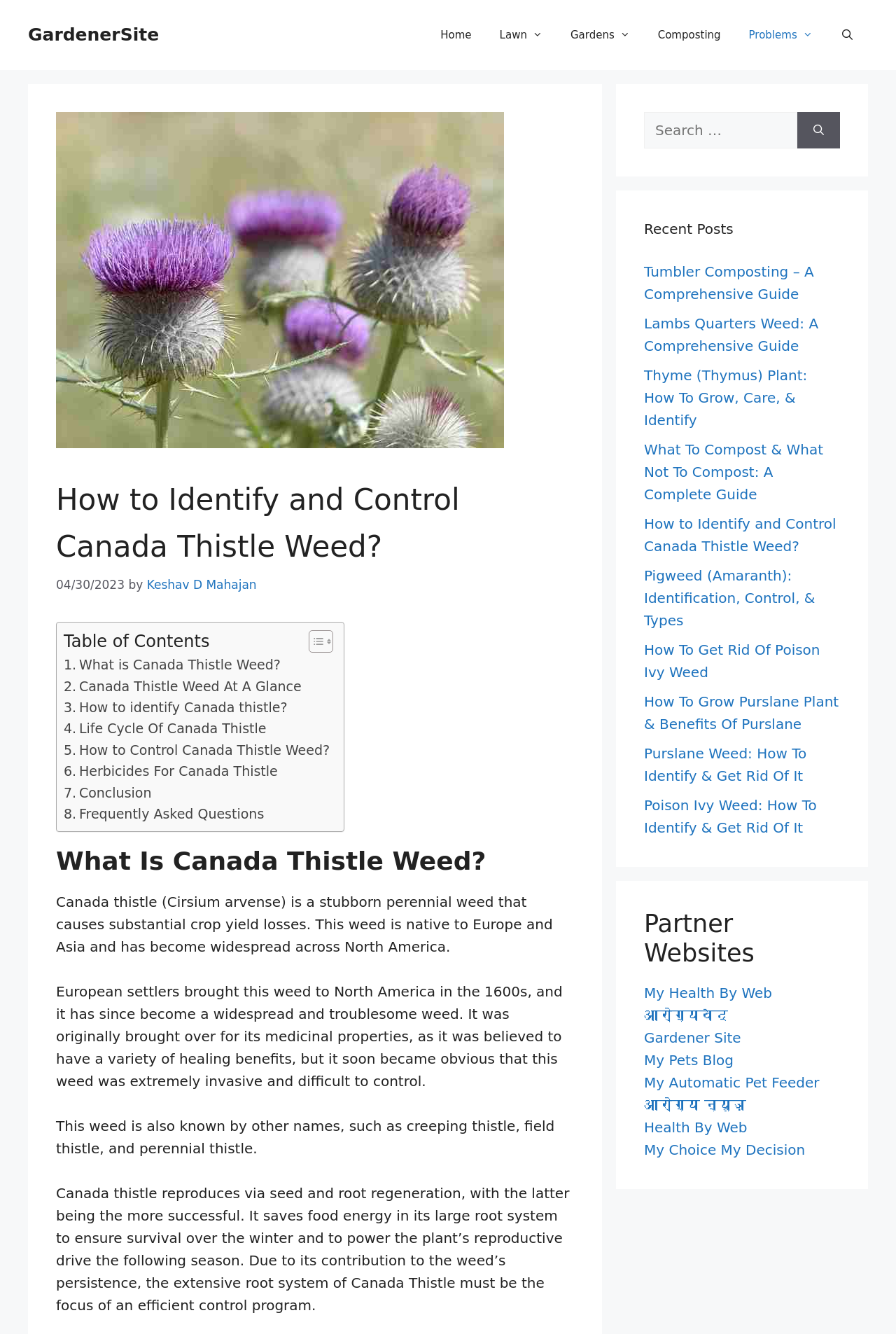What is the name of the website?
Give a detailed response to the question by analyzing the screenshot.

The name of the website can be found in the banner at the top of the webpage, which says 'Site' and has a link to 'GardenerSite'.